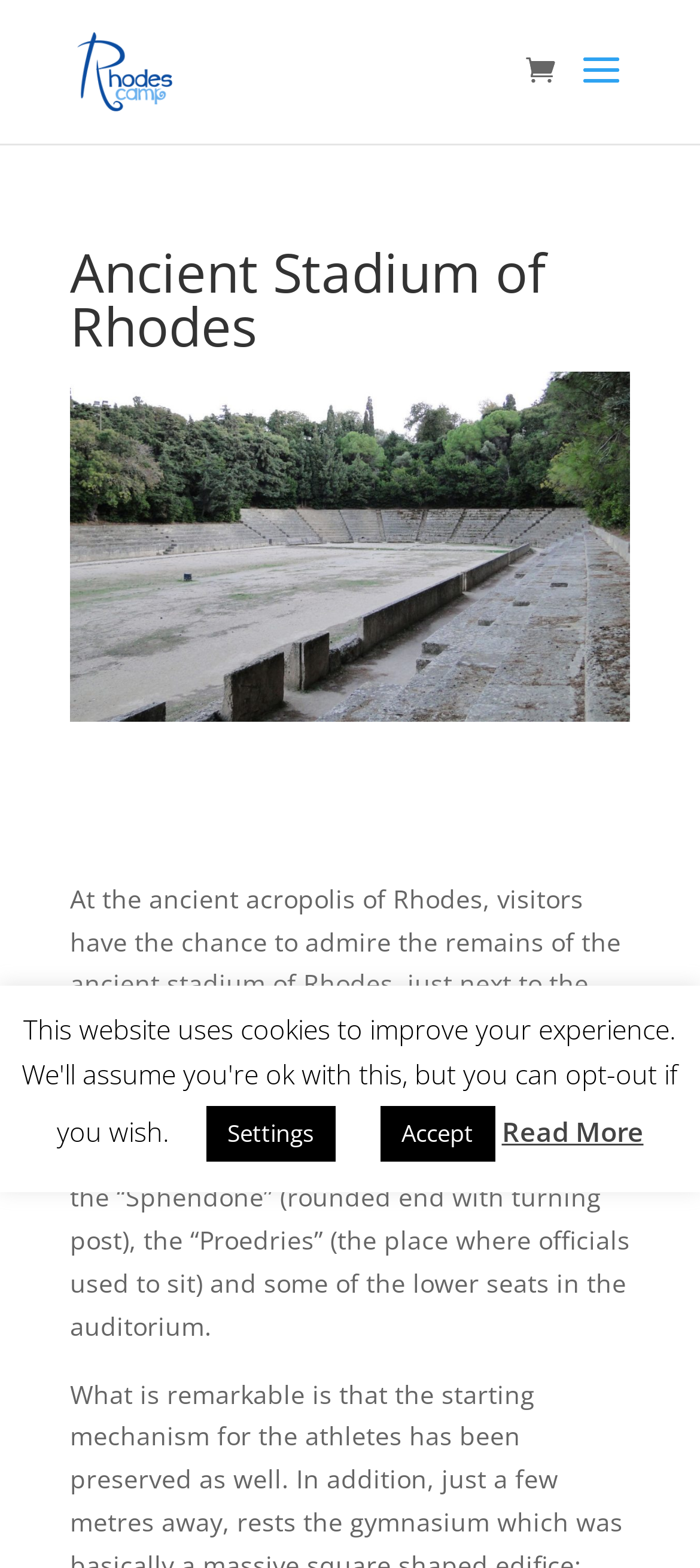Illustrate the webpage with a detailed description.

The webpage is about the Ancient Stadium of Rhodes, located in the acropolis of Rhodes. At the top left, there is a link and an image, both labeled "RhodesCamp", which likely serve as a logo or branding element. 

To the right of the logo, there is a link with an icon, possibly a social media or sharing button. Below the logo, there is a prominent heading that reads "Ancient Stadium of Rhodes", which spans most of the width of the page. 

Underneath the heading, there is a block of text that provides information about the ancient stadium. The text describes the stadium's estimated length, its preserved parts, and its features, such as the "Sphendone" and "Proedries". This text block takes up a significant portion of the page.

In the bottom middle of the page, there are two buttons, "Settings" and "Accept", which are likely related to user preferences or cookie policies. To the right of these buttons, there is a "Read More" link, which suggests that there is additional content or information available beyond what is initially displayed on the page.